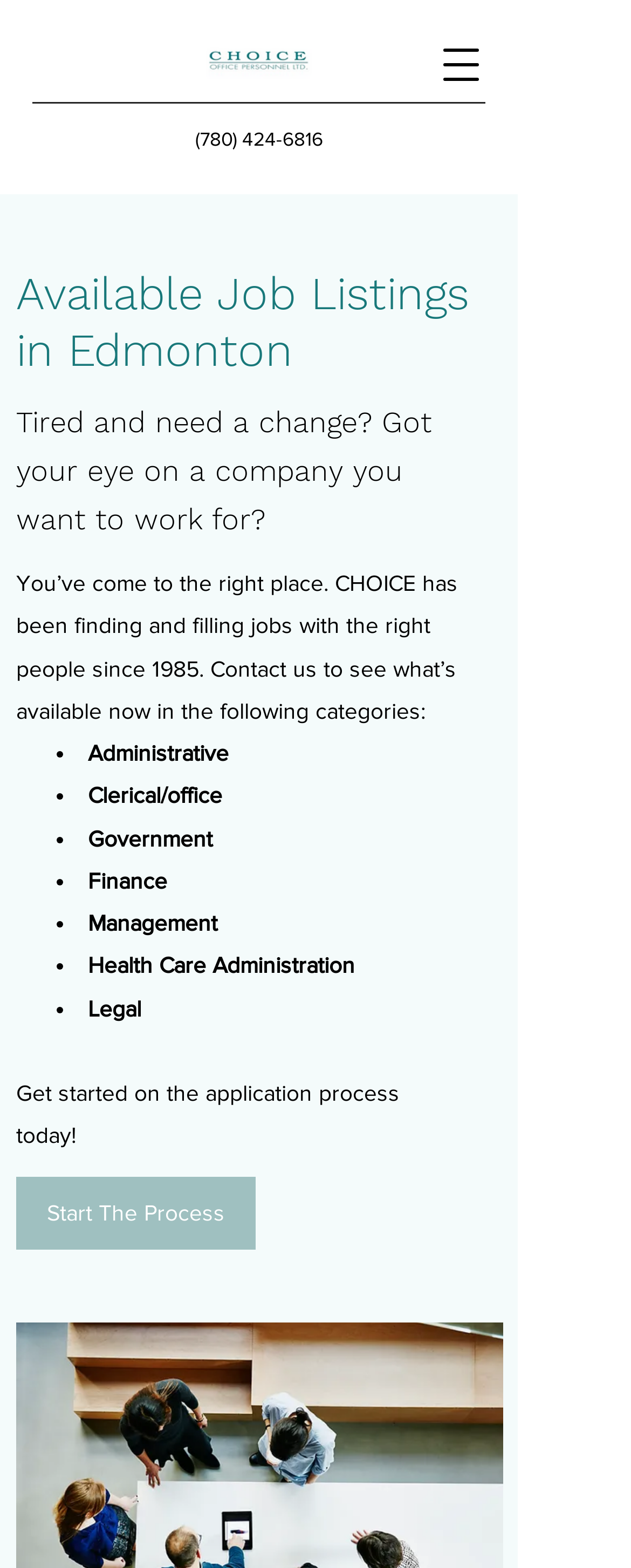How many job categories are listed on the webpage?
Please answer the question as detailed as possible based on the image.

I counted the number of list markers and corresponding static text elements that describe the job categories, which are 'Administrative', 'Clerical/office', 'Government', 'Finance', 'Management', 'Health Care Administration', and 'Legal'.